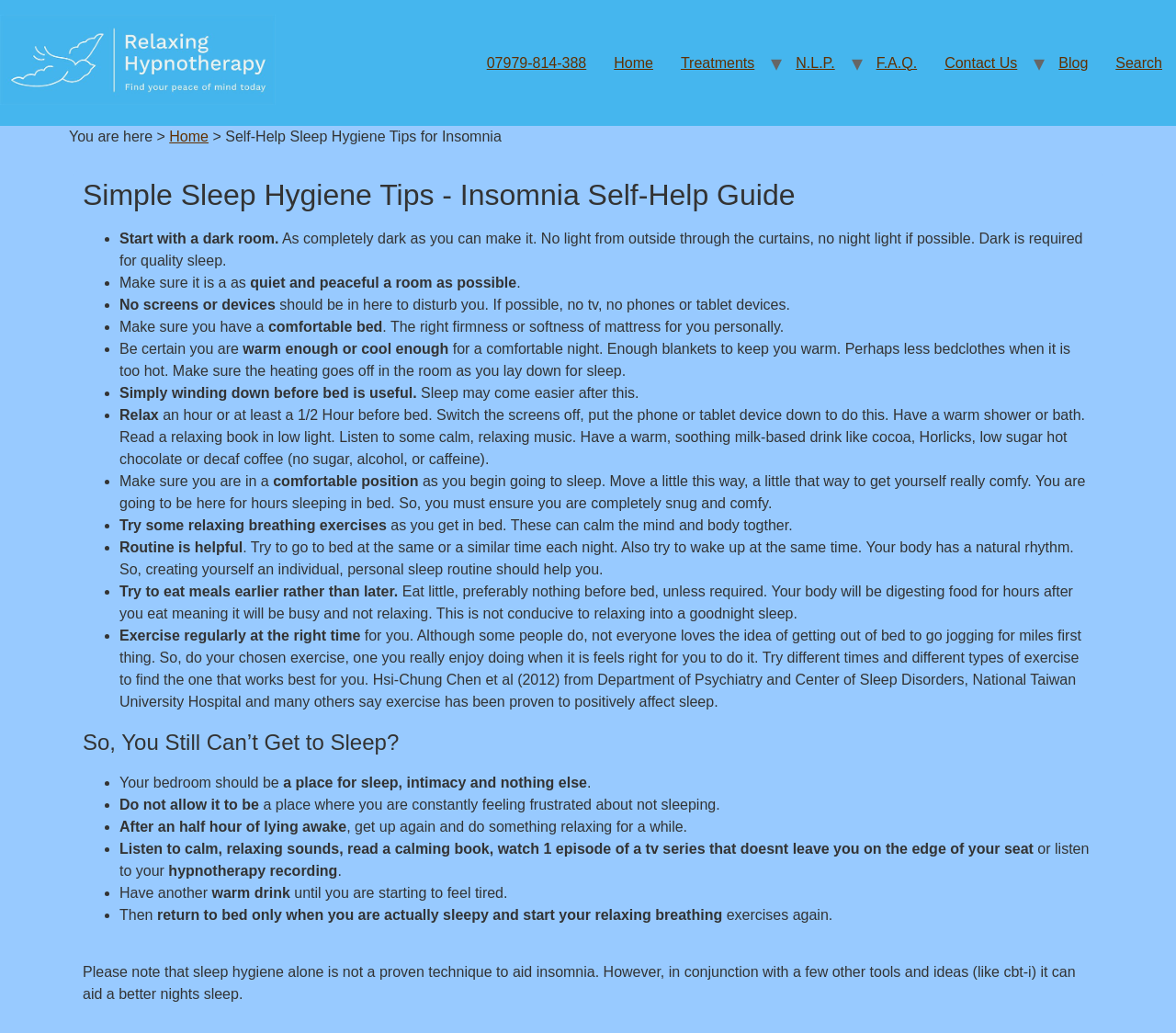Locate the bounding box coordinates of the clickable region necessary to complete the following instruction: "Click the 'Home' link". Provide the coordinates in the format of four float numbers between 0 and 1, i.e., [left, top, right, bottom].

[0.144, 0.125, 0.177, 0.14]